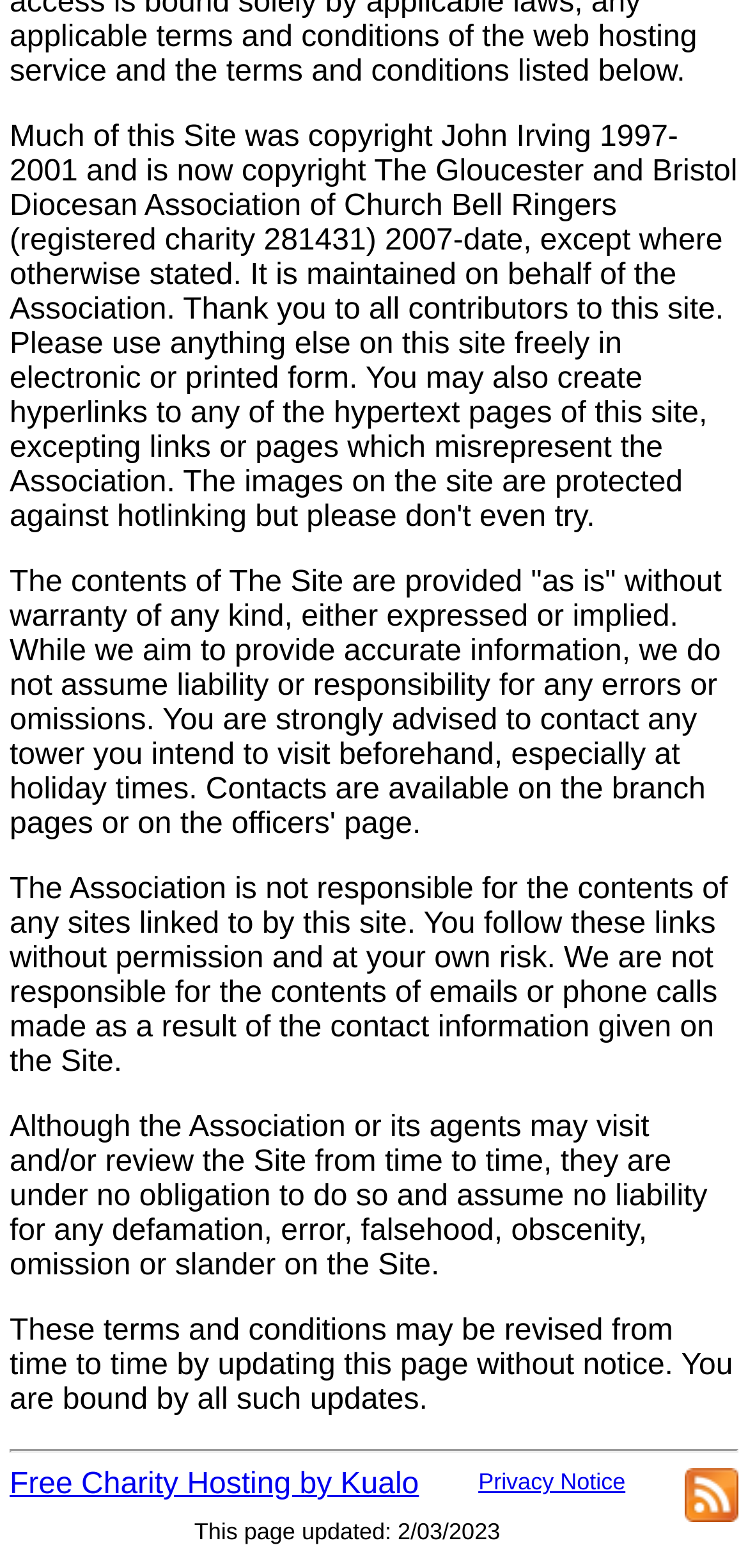What is the date of the last update?
Please provide an in-depth and detailed response to the question.

The static text at the bottom of the webpage states that the page was updated on 2/03/2023, indicating the date of the last update.